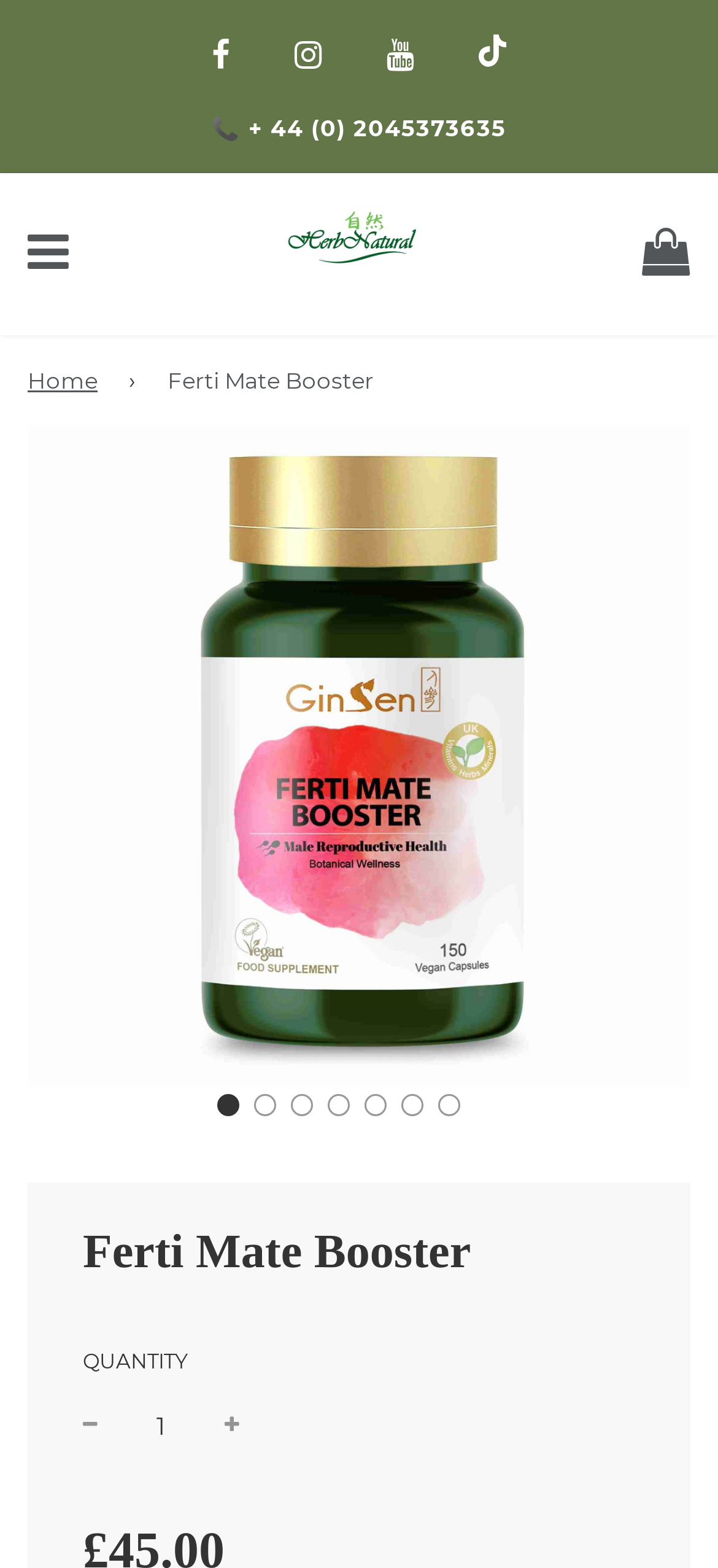Extract the bounding box coordinates for the HTML element that matches this description: "+". The coordinates should be four float numbers between 0 and 1, i.e., [left, top, right, bottom].

[0.313, 0.891, 0.333, 0.927]